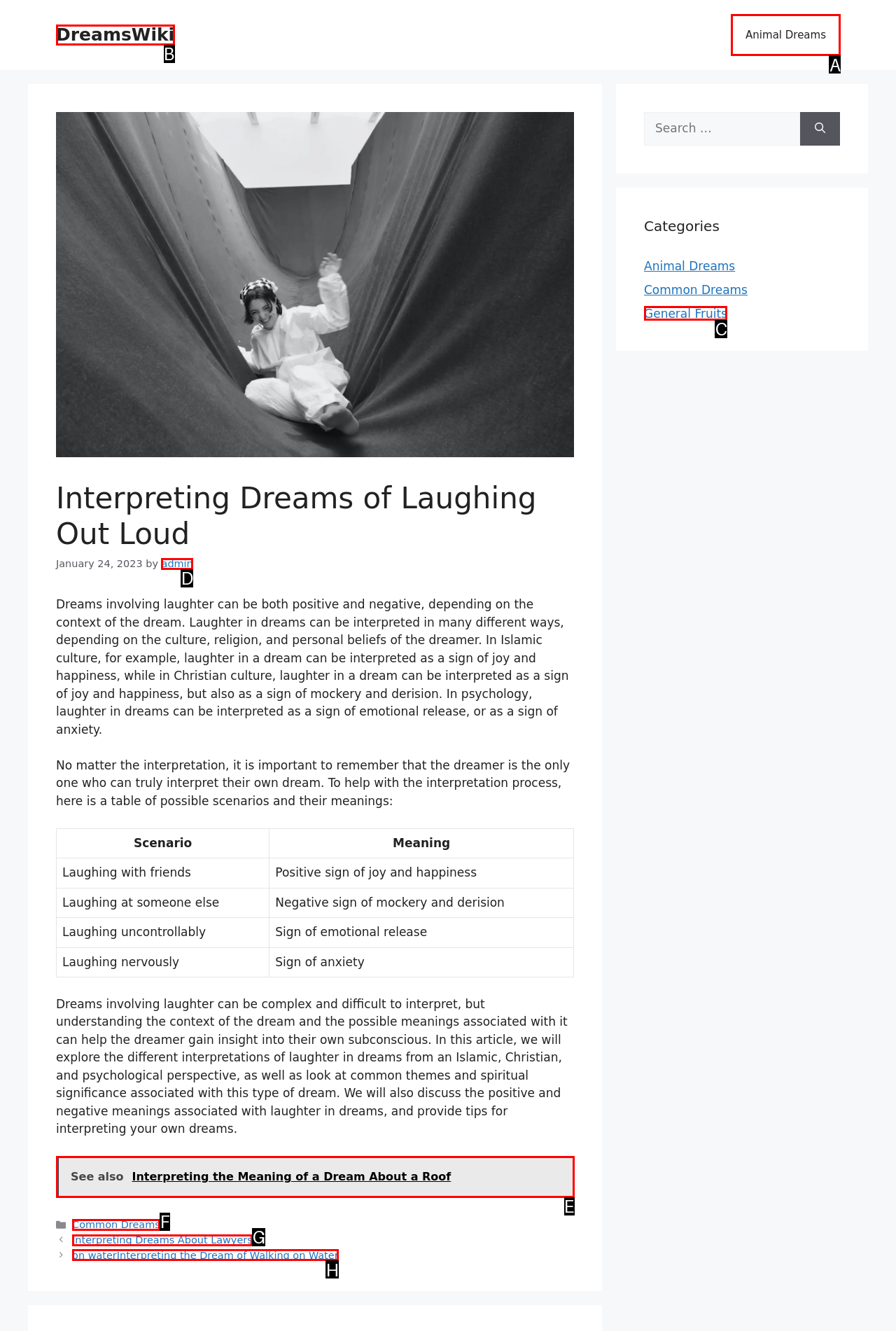Select the letter associated with the UI element you need to click to perform the following action: Explore animal dreams
Reply with the correct letter from the options provided.

A